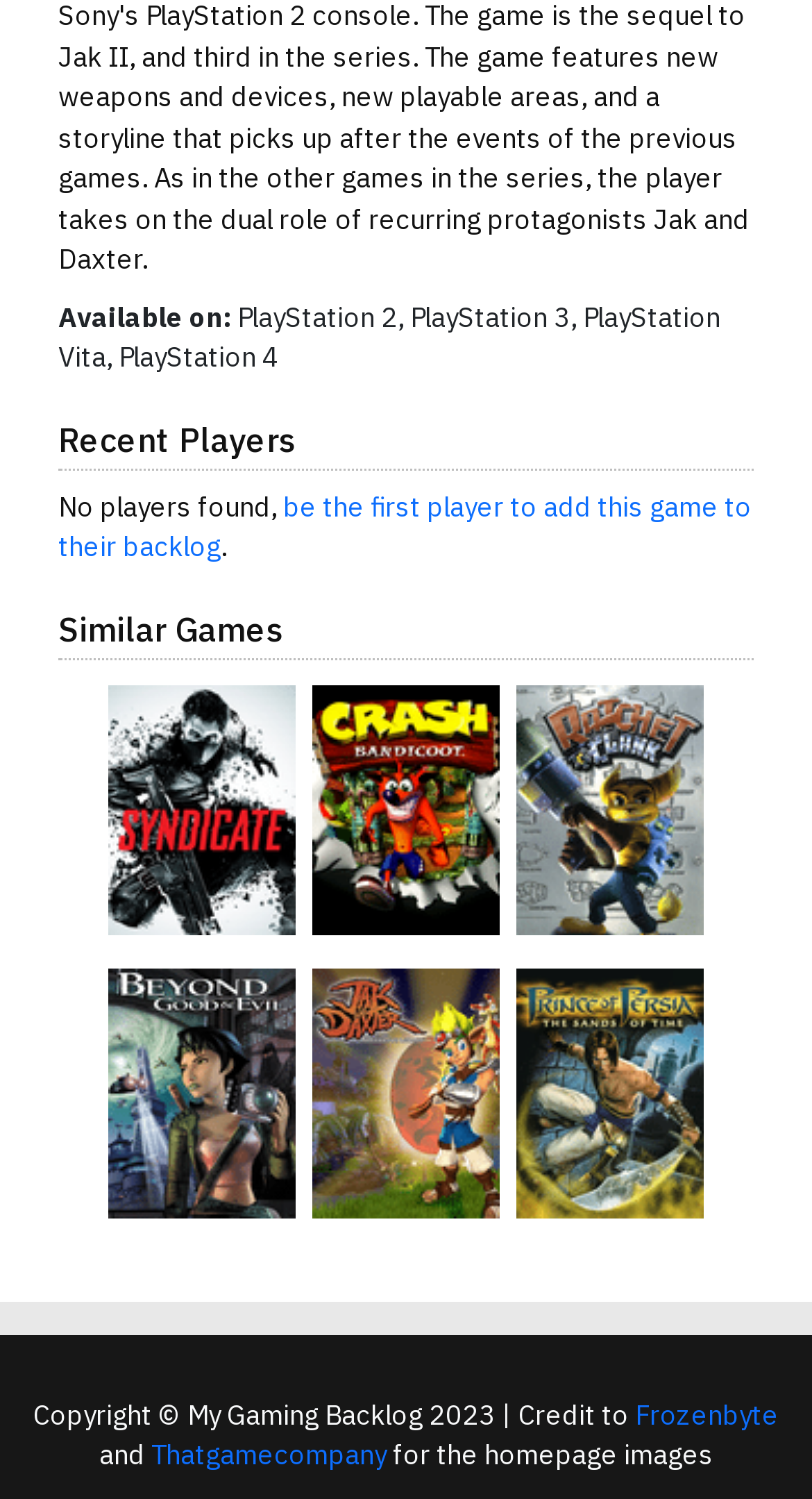Please examine the image and provide a detailed answer to the question: Who is credited for the homepage images?

The credits for the homepage images are mentioned at the bottom of the page, acknowledging Frozenbyte and Thatgamecompany for their contributions.